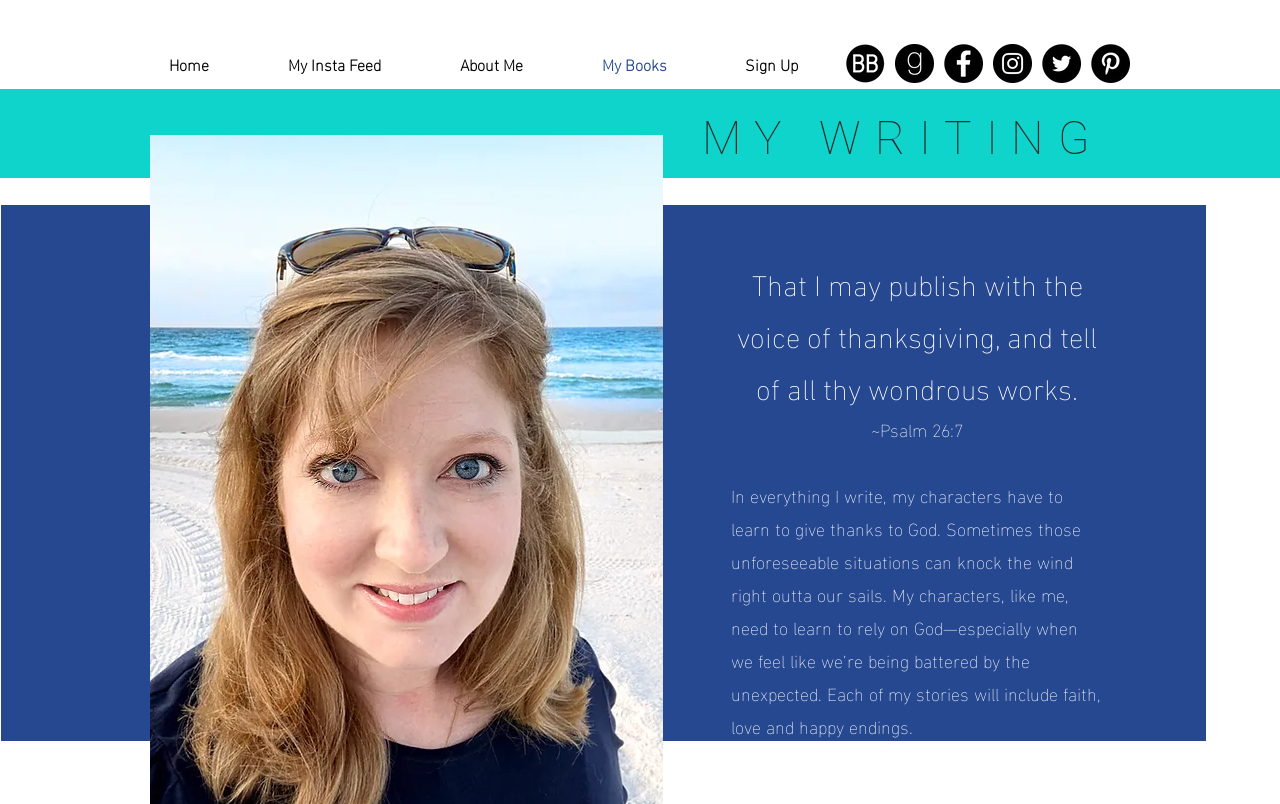Using the elements shown in the image, answer the question comprehensively: How many social media links are there?

I counted the number of links in the Social Bar section, which includes links to BookBub, Goodreads, Facebook, Instagram, and Twitter.